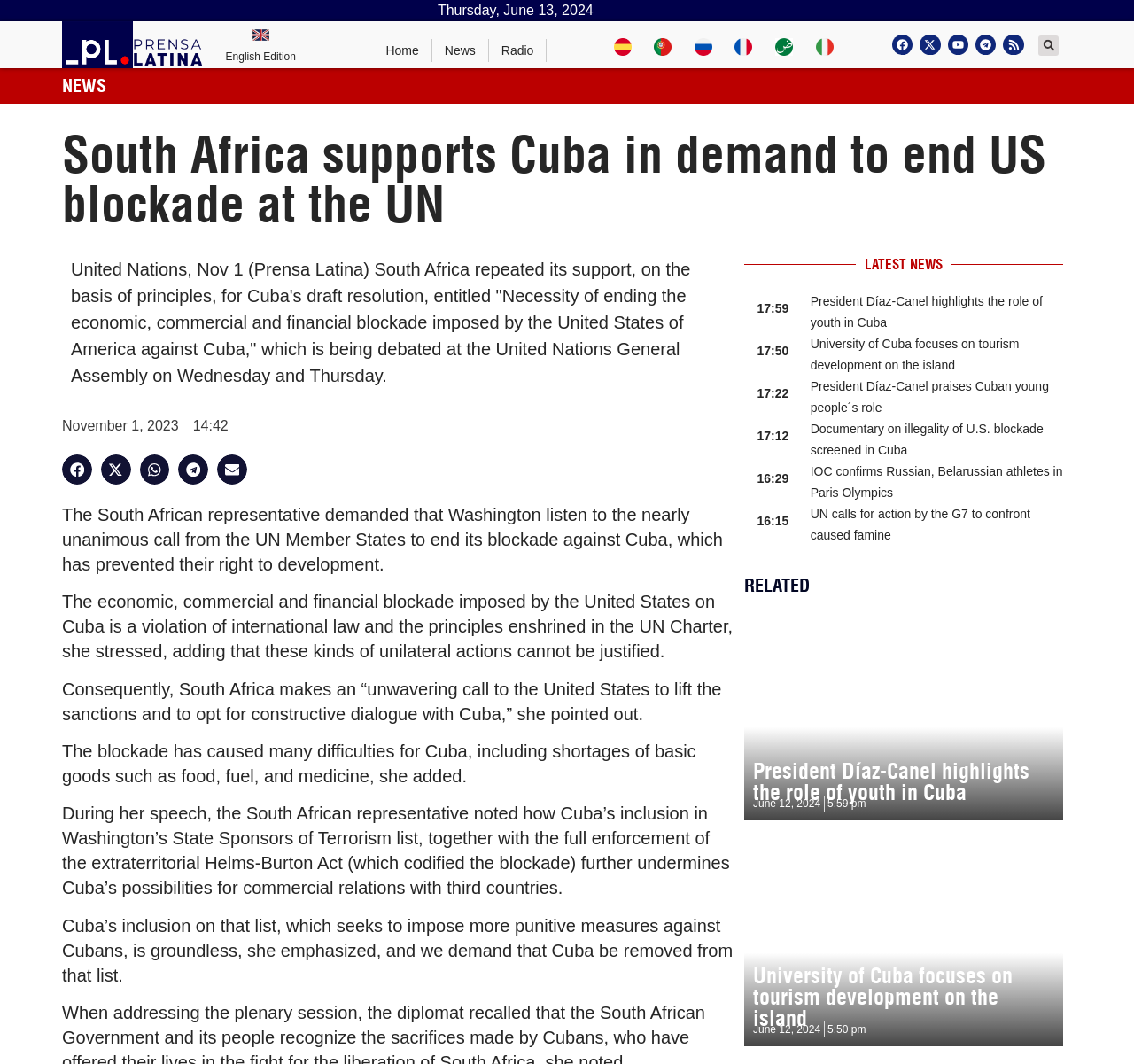What is the purpose of the 'Share on' buttons?
Please give a detailed and elaborate explanation in response to the question.

I found the purpose of the 'Share on' buttons by looking at the buttons themselves, which say 'Share on Facebook', 'Share on Twitter', and so on, indicating that they are meant to share the news article on various social media platforms.